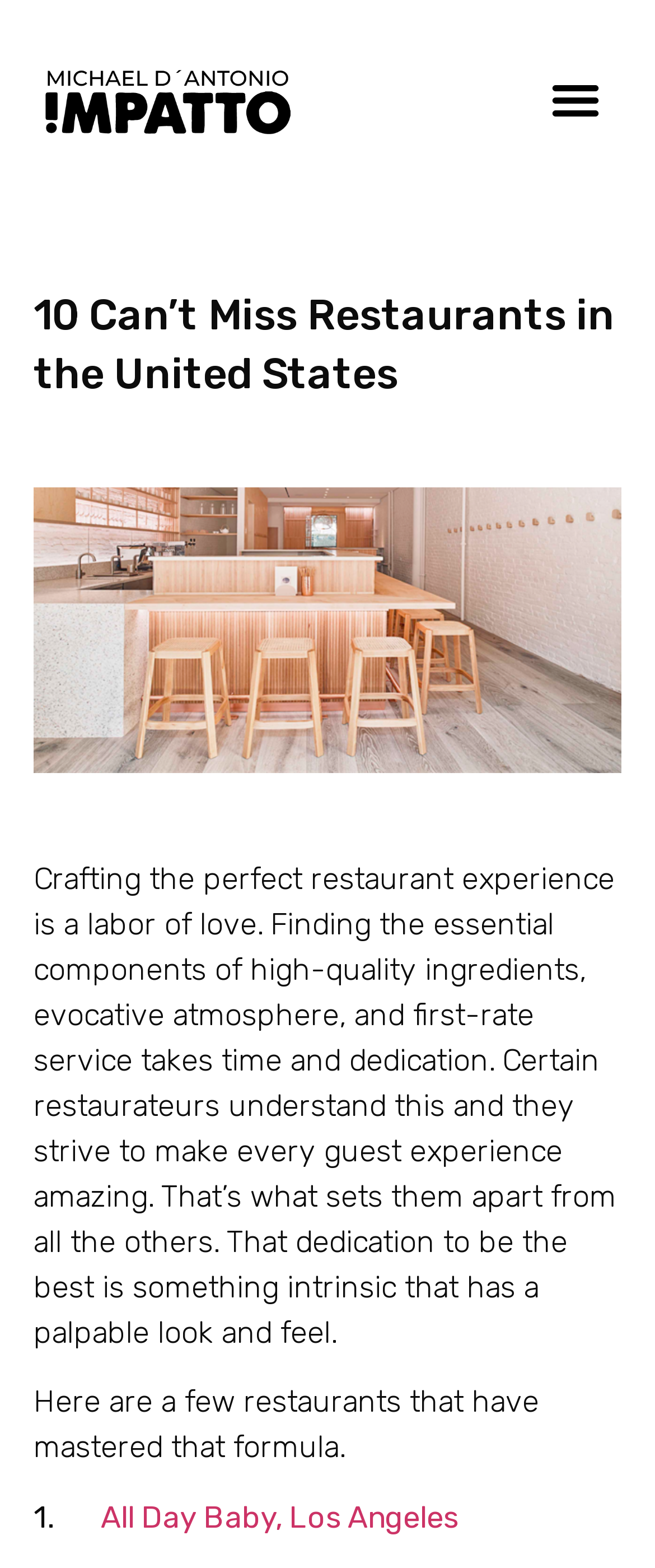What is the topic of the article?
Look at the image and answer the question with a single word or phrase.

Restaurants in the US